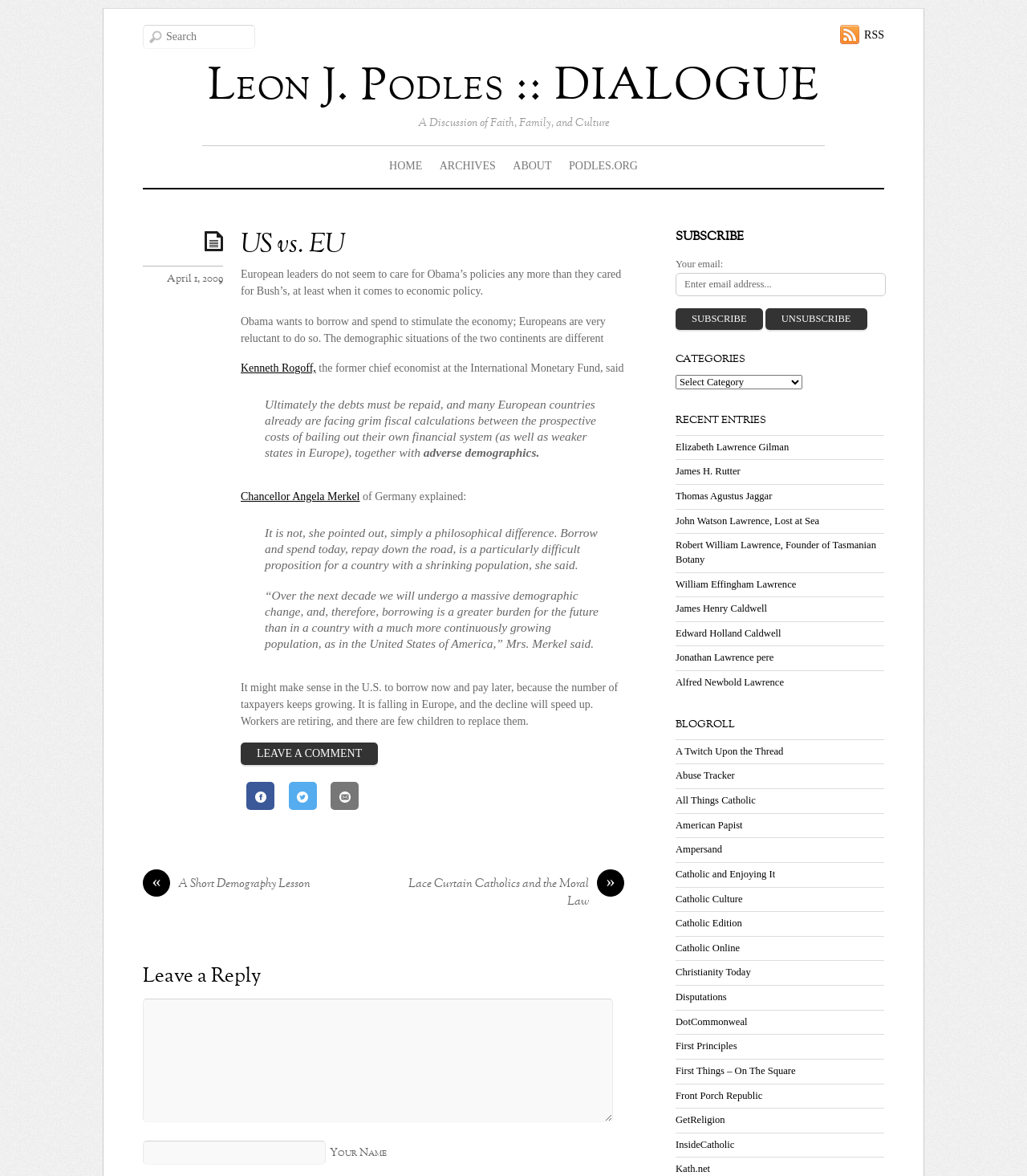What is the purpose of the textbox at the bottom of the webpage?
We need a detailed and meticulous answer to the question.

The textbox at the bottom of the webpage is located below the 'Leave a Reply' heading and is used for users to leave a comment or reply to the article. It is a required field and users must enter their name and email address to submit a reply.